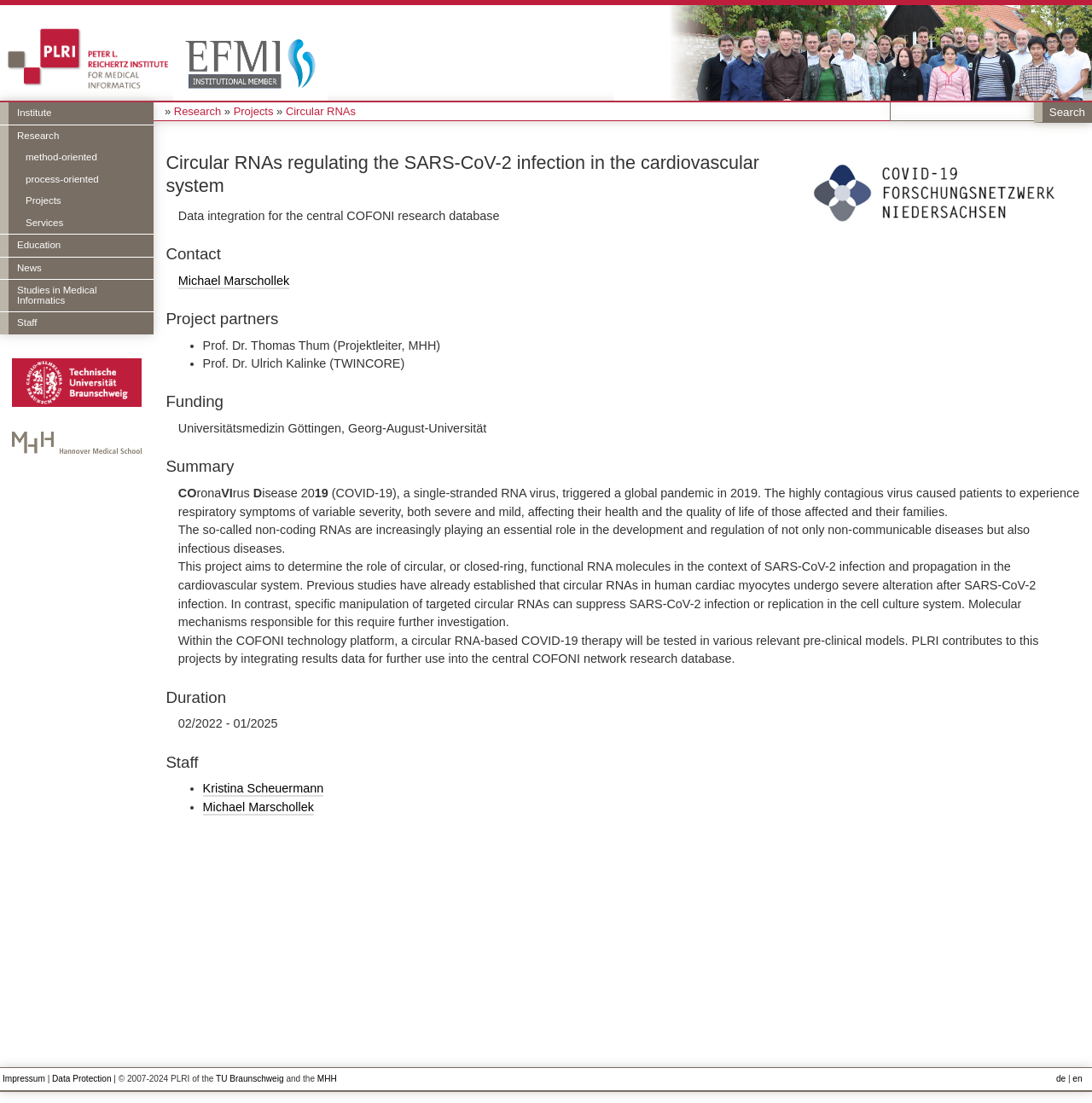Can you identify the bounding box coordinates of the clickable region needed to carry out this instruction: 'Contact 'Michael Marschollek''? The coordinates should be four float numbers within the range of 0 to 1, stated as [left, top, right, bottom].

[0.163, 0.248, 0.265, 0.262]